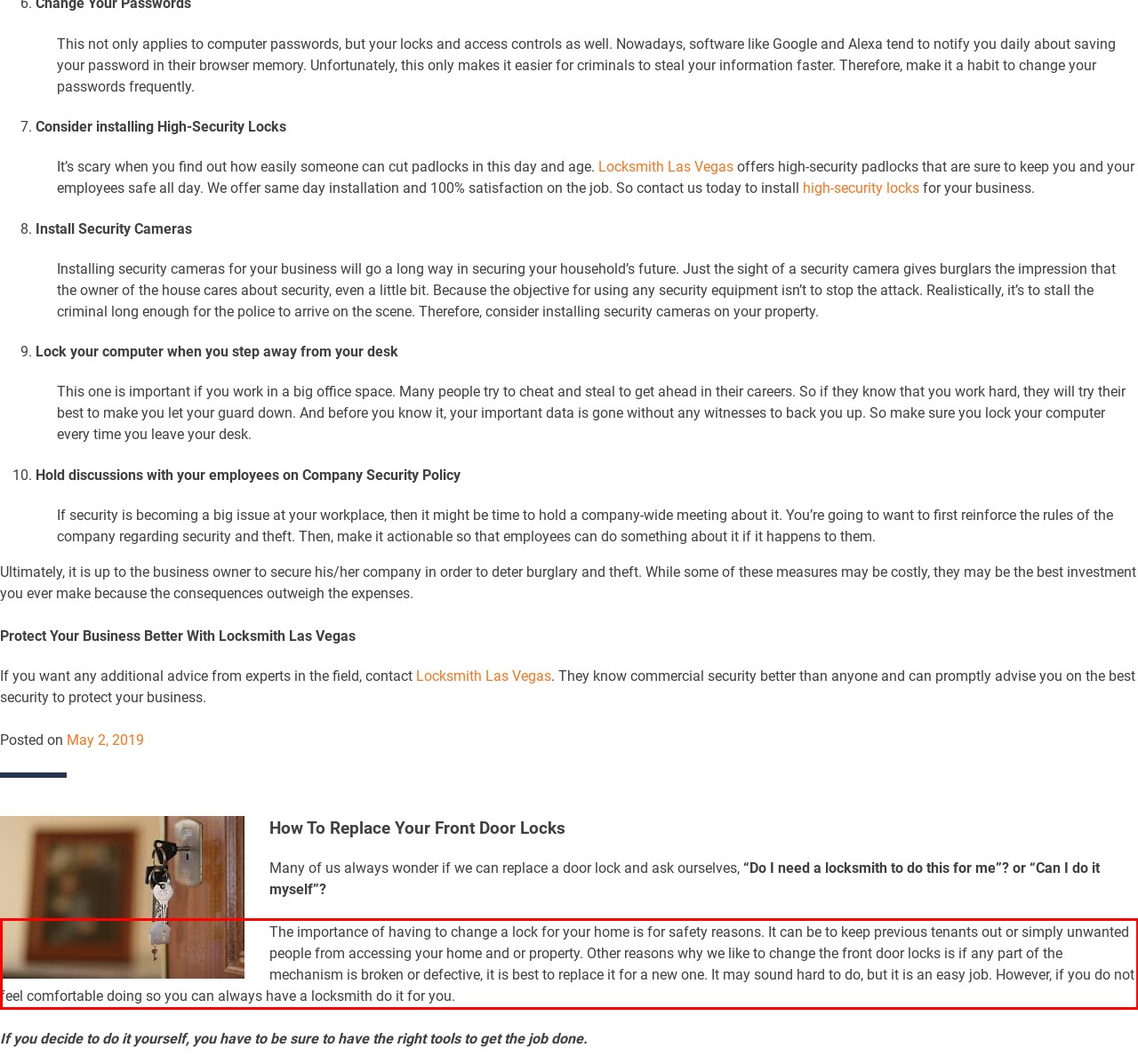Analyze the screenshot of a webpage where a red rectangle is bounding a UI element. Extract and generate the text content within this red bounding box.

The importance of having to change a lock for your home is for safety reasons. It can be to keep previous tenants out or simply unwanted people from accessing your home and or property. Other reasons why we like to change the front door locks is if any part of the mechanism is broken or defective, it is best to replace it for a new one. It may sound hard to do, but it is an easy job. However, if you do not feel comfortable doing so you can always have a locksmith do it for you.